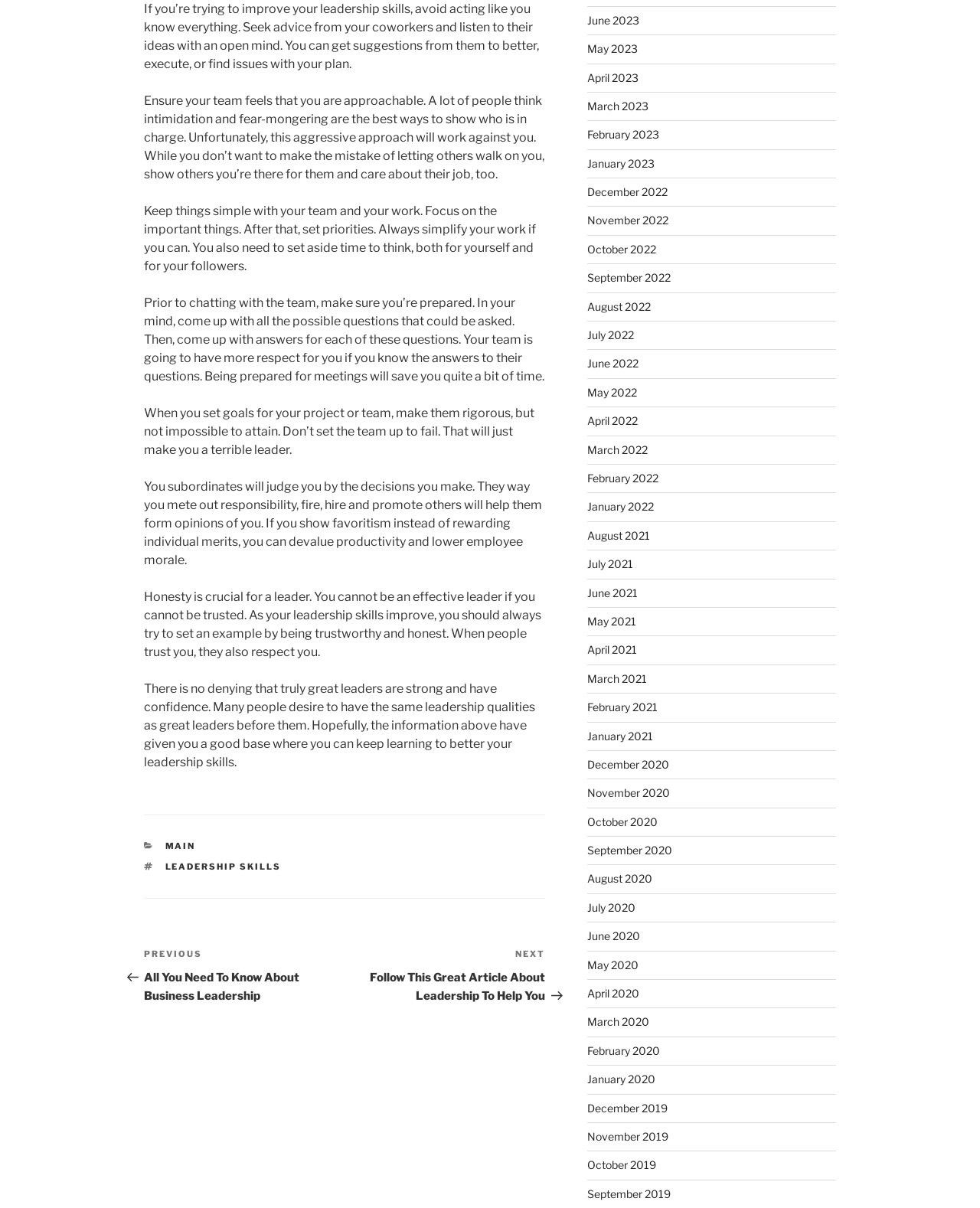Determine the bounding box coordinates of the clickable element necessary to fulfill the instruction: "Click on the 'Previous Post' link". Provide the coordinates as four float numbers within the 0 to 1 range, i.e., [left, top, right, bottom].

[0.147, 0.784, 0.352, 0.83]